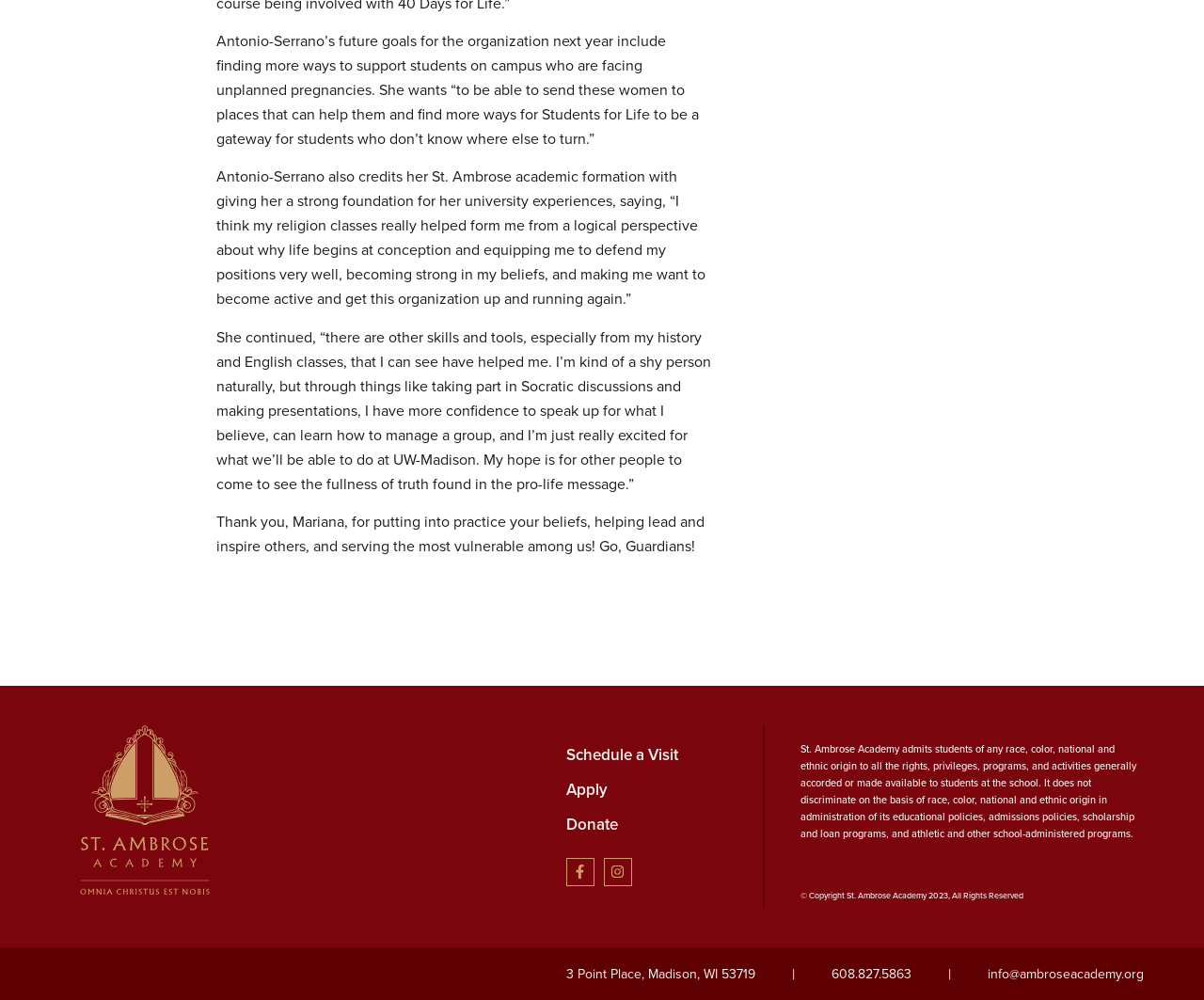Please provide the bounding box coordinate of the region that matches the element description: Schedule a Visit. Coordinates should be in the format (top-left x, top-left y, bottom-right x, bottom-right y) and all values should be between 0 and 1.

[0.47, 0.737, 0.603, 0.772]